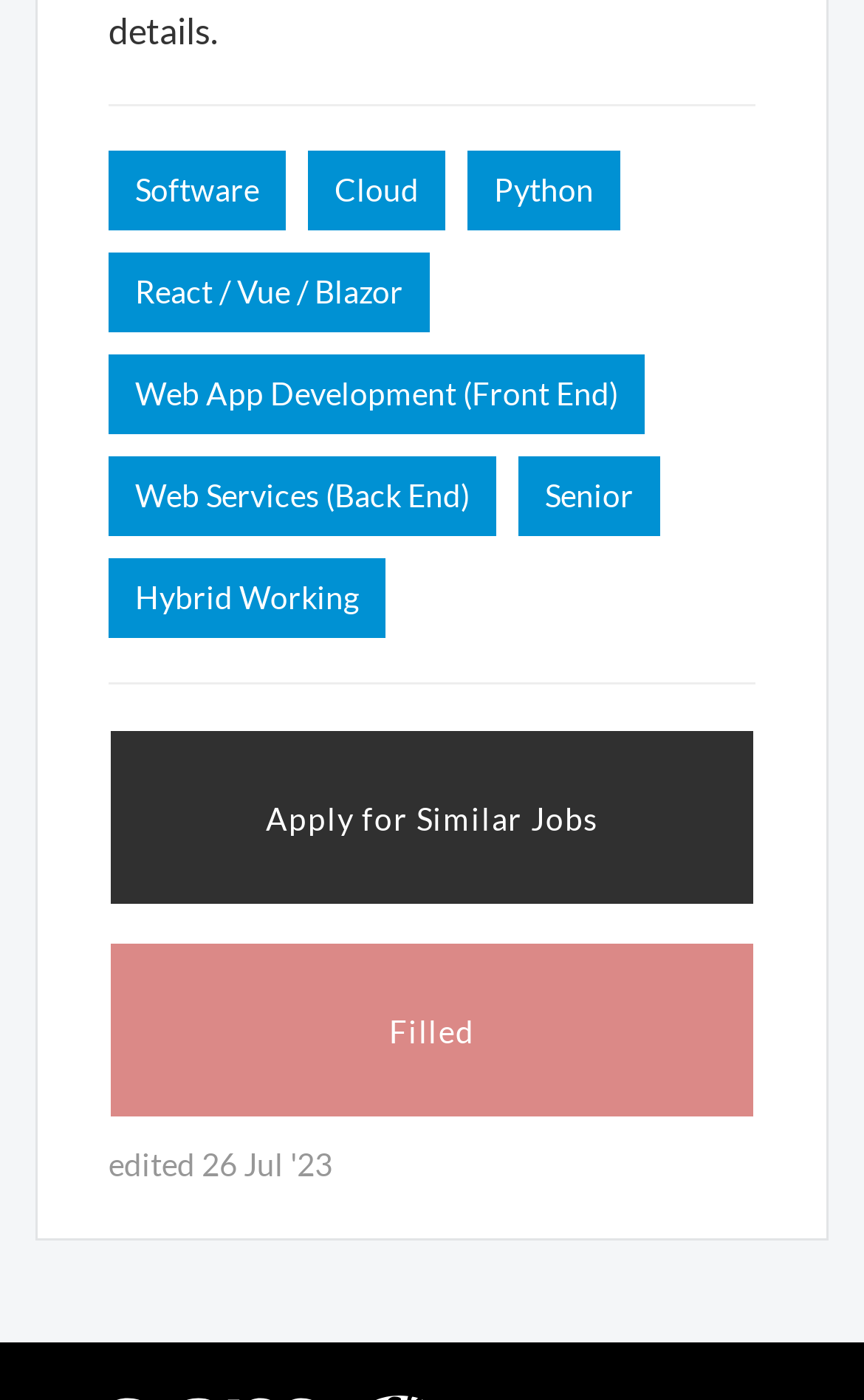Analyze the image and answer the question with as much detail as possible: 
What is the purpose of the second separator?

I observed that the second separator has the same orientation and bounding box coordinates as the first separator, and it is placed below the links, which suggests that its purpose is to separate the links from the buttons below.